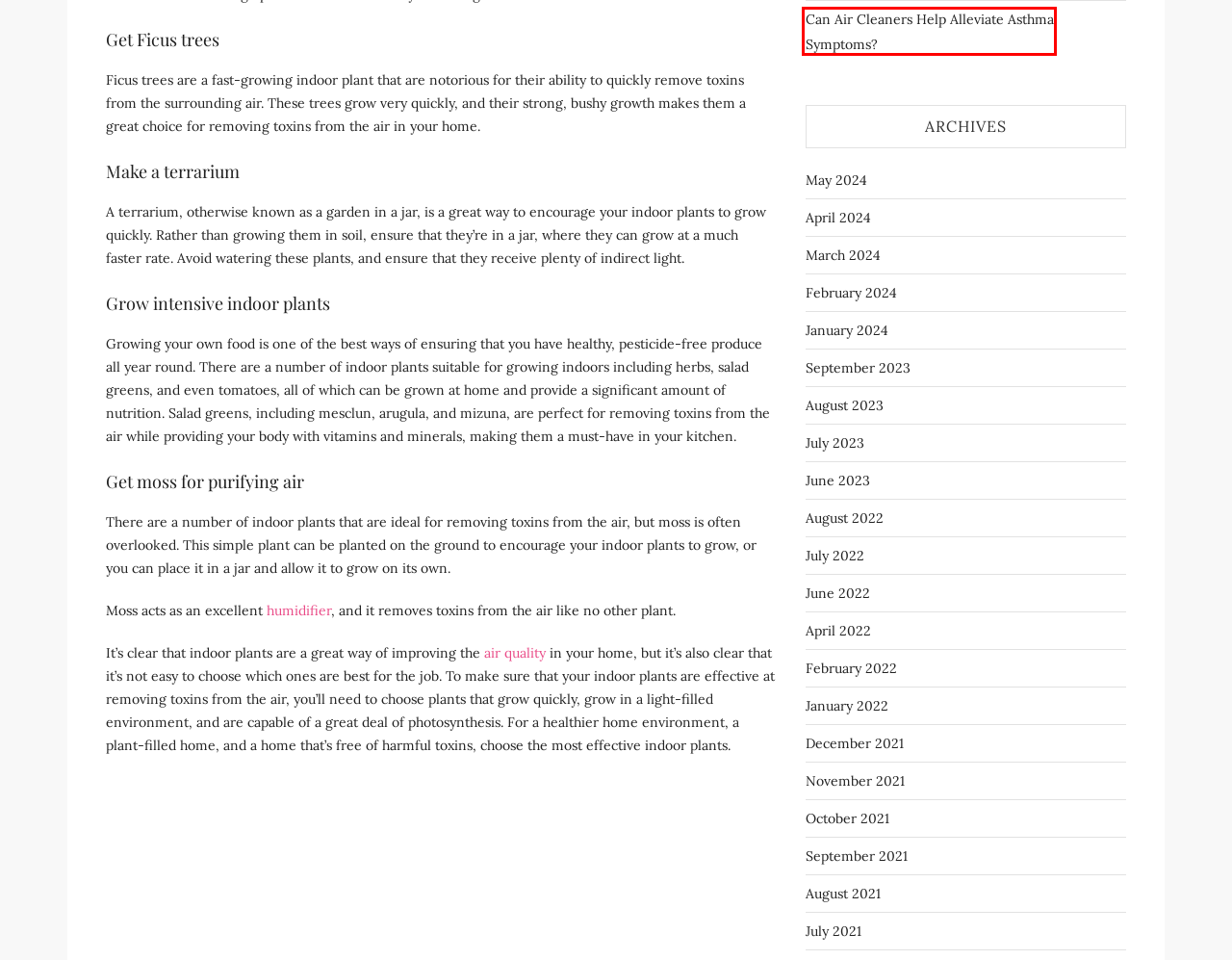Look at the screenshot of the webpage and find the element within the red bounding box. Choose the webpage description that best fits the new webpage that will appear after clicking the element. Here are the candidates:
A. April 2022 – Green Total
B. September 2021 – Green Total
C. Can Air Cleaners Help Alleviate Asthma Symptoms?  – Green Total
D. January 2022 – Green Total
E. April 2024 – Green Total
F. August 2022 – Green Total
G. August 2023 – Green Total
H. December 2021 – Green Total

C